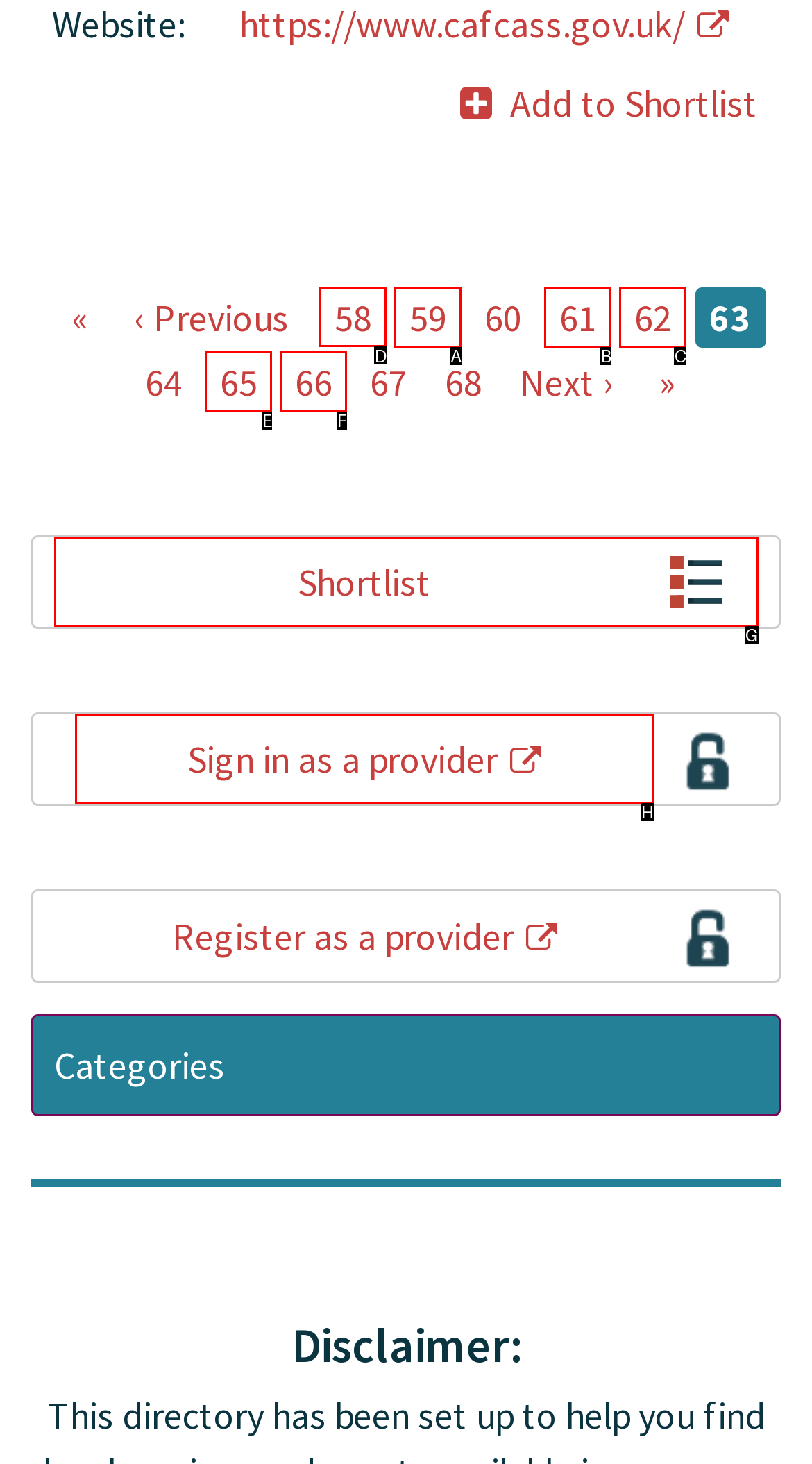Specify which element within the red bounding boxes should be clicked for this task: View page 58 Respond with the letter of the correct option.

D